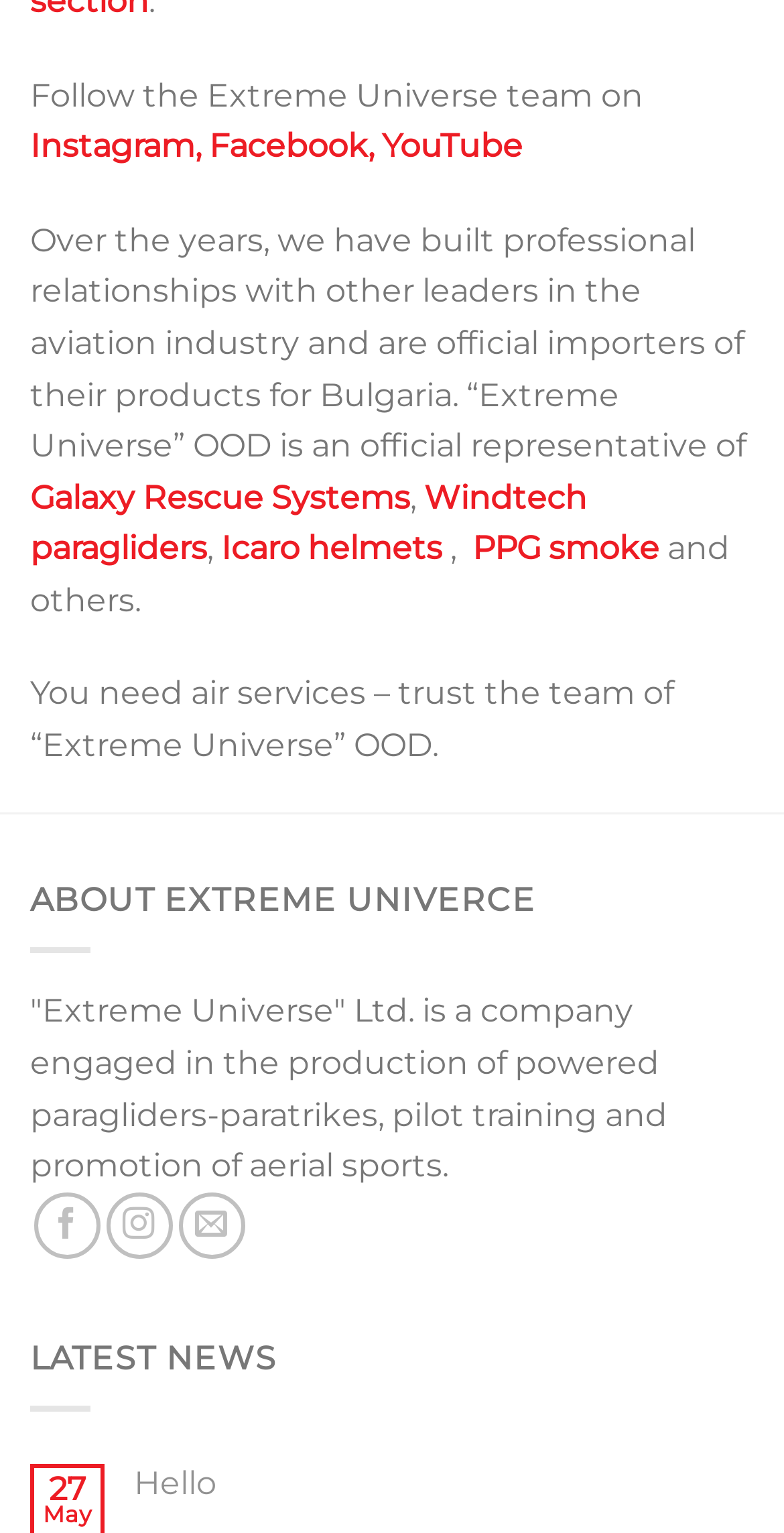Locate the bounding box coordinates of the clickable area to execute the instruction: "View the 'Next slide'". Provide the coordinates as four float numbers between 0 and 1, represented as [left, top, right, bottom].

None